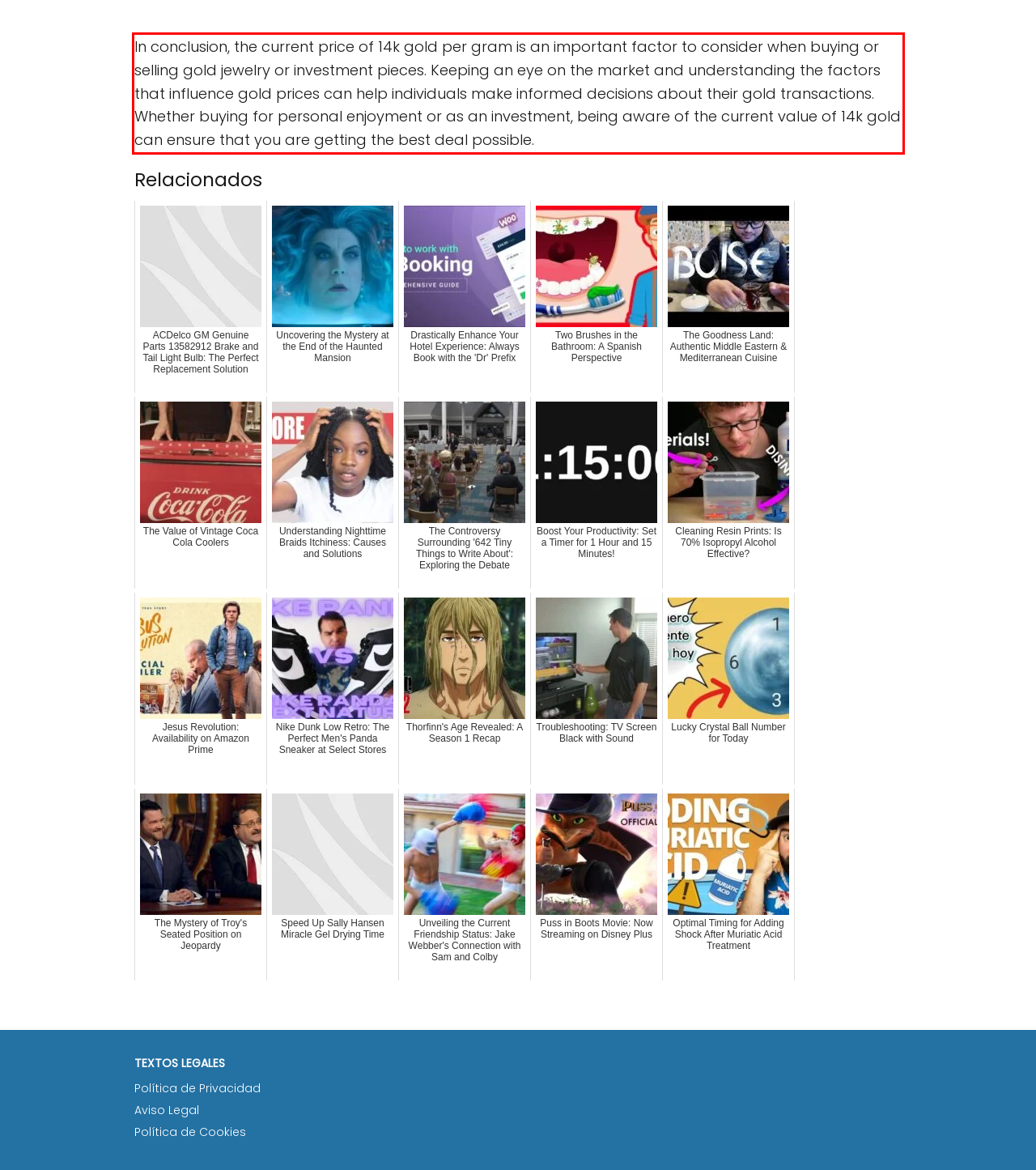You are provided with a screenshot of a webpage containing a red bounding box. Please extract the text enclosed by this red bounding box.

In conclusion, the current price of 14k gold per gram is an important factor to consider when buying or selling gold jewelry or investment pieces. Keeping an eye on the market and understanding the factors that influence gold prices can help individuals make informed decisions about their gold transactions. Whether buying for personal enjoyment or as an investment, being aware of the current value of 14k gold can ensure that you are getting the best deal possible.